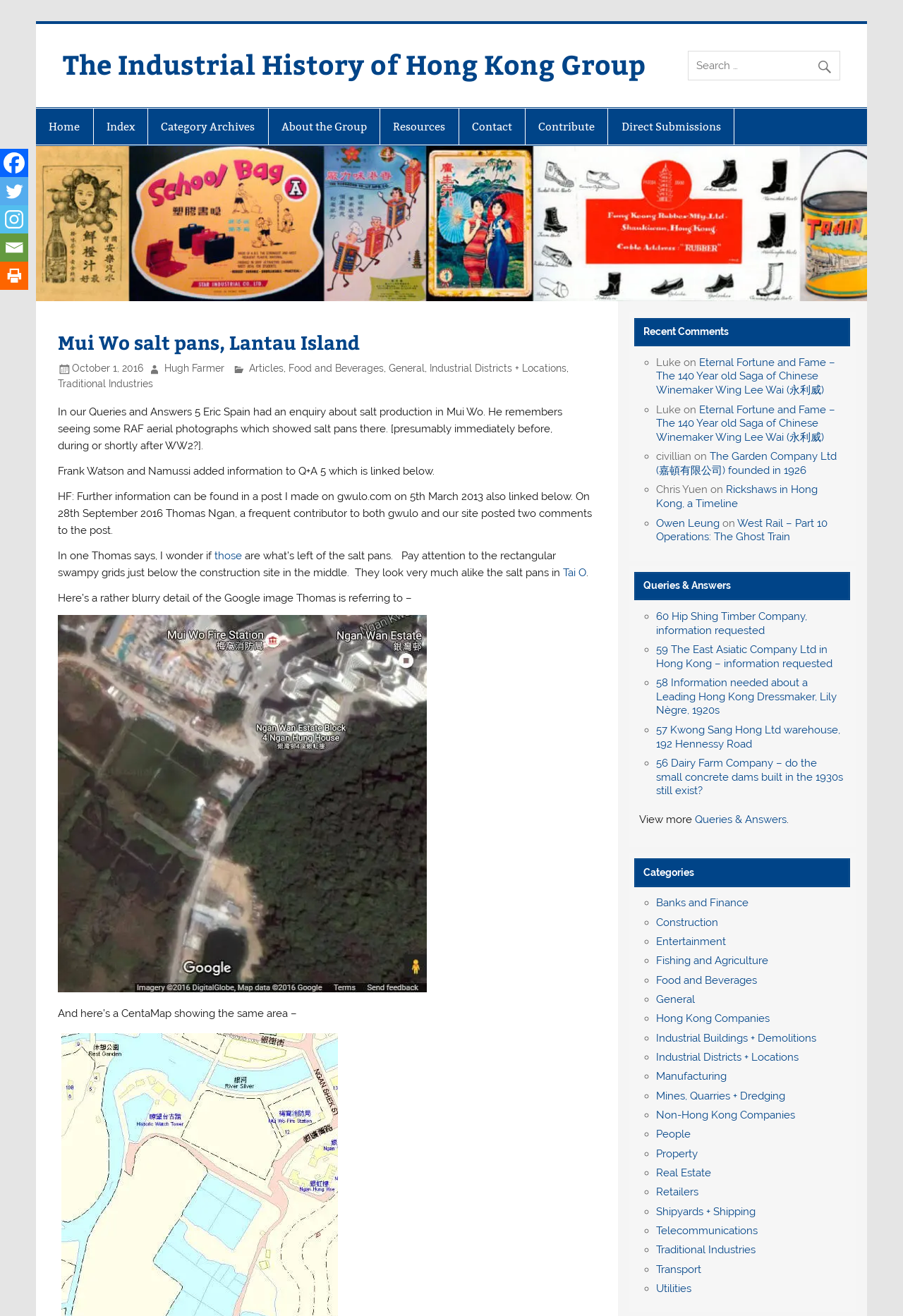What is the main heading of this webpage? Please extract and provide it.

Mui Wo salt pans, Lantau Island